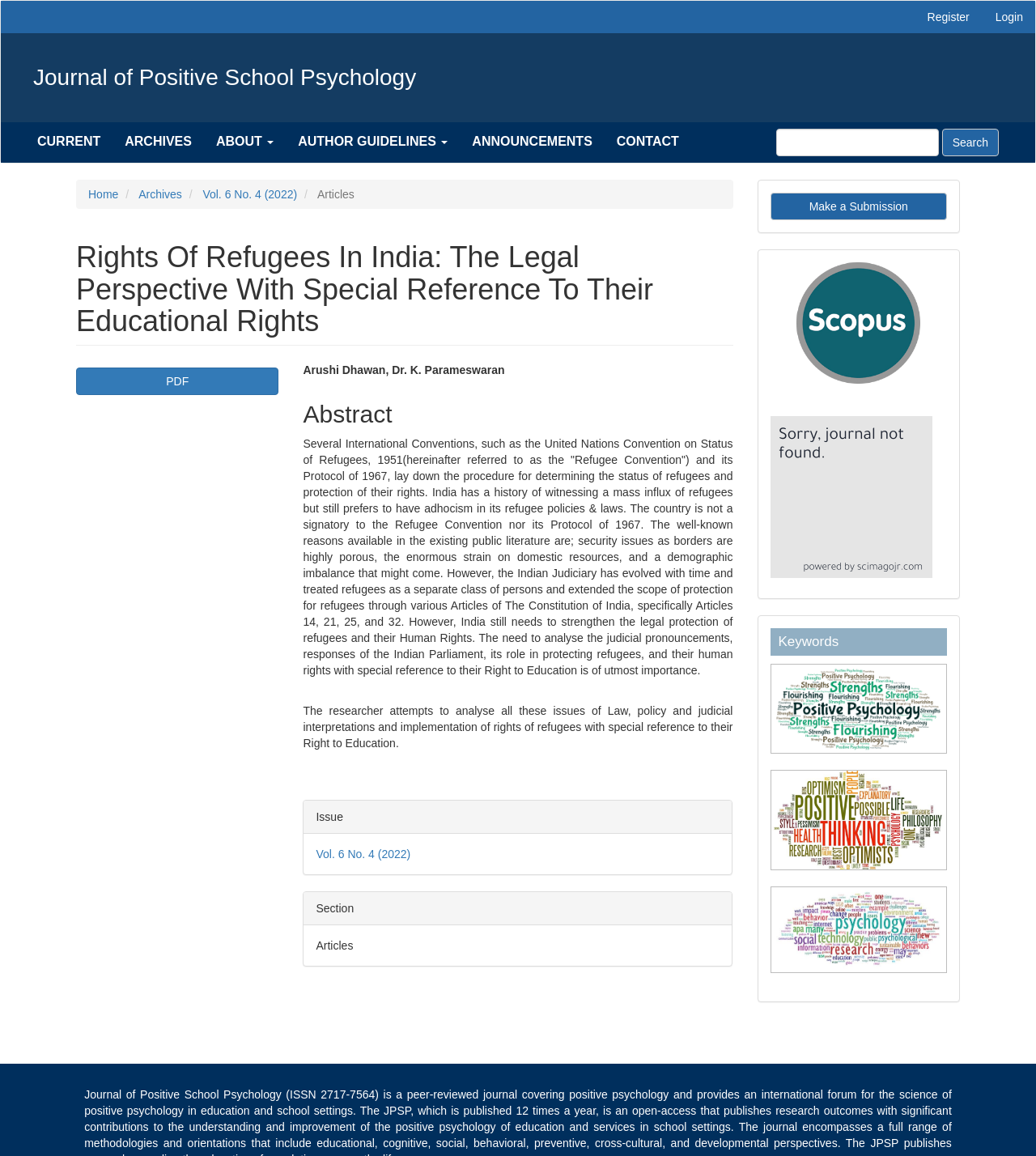Specify the bounding box coordinates of the element's region that should be clicked to achieve the following instruction: "Reply to the post via email". The bounding box coordinates consist of four float numbers between 0 and 1, in the format [left, top, right, bottom].

None